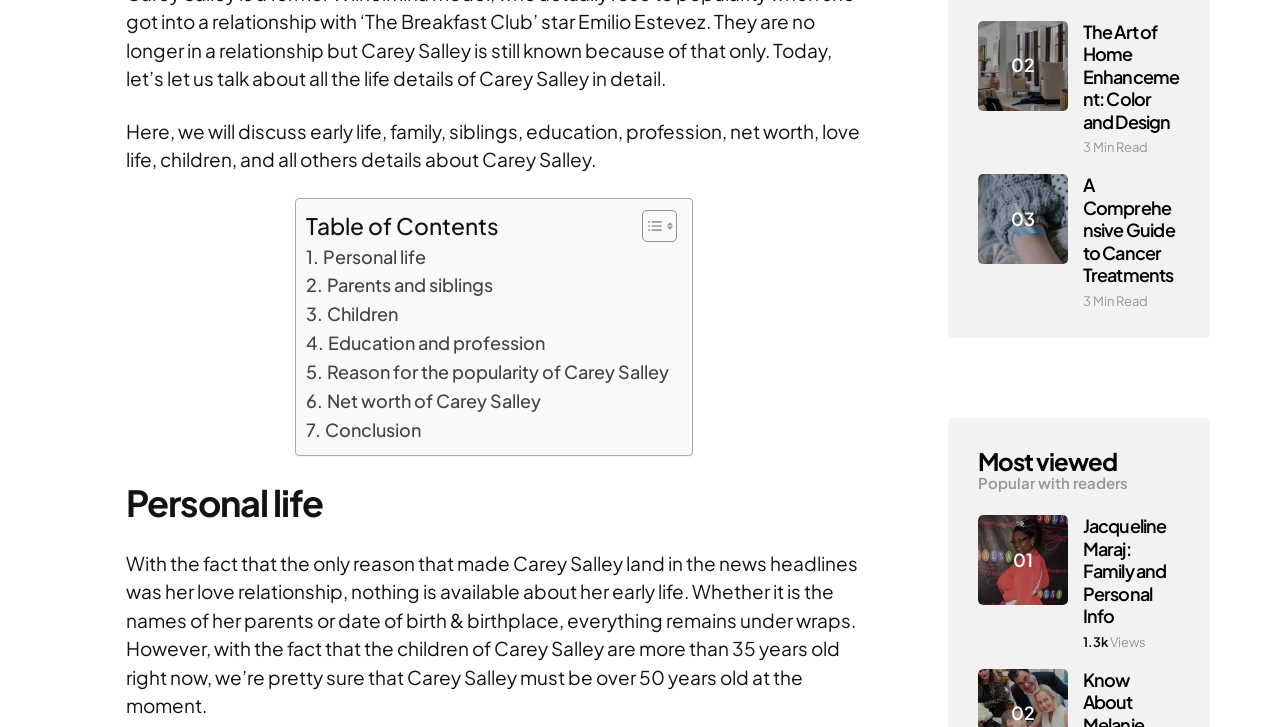Determine the bounding box for the described UI element: "Education and profession".

[0.239, 0.453, 0.425, 0.492]